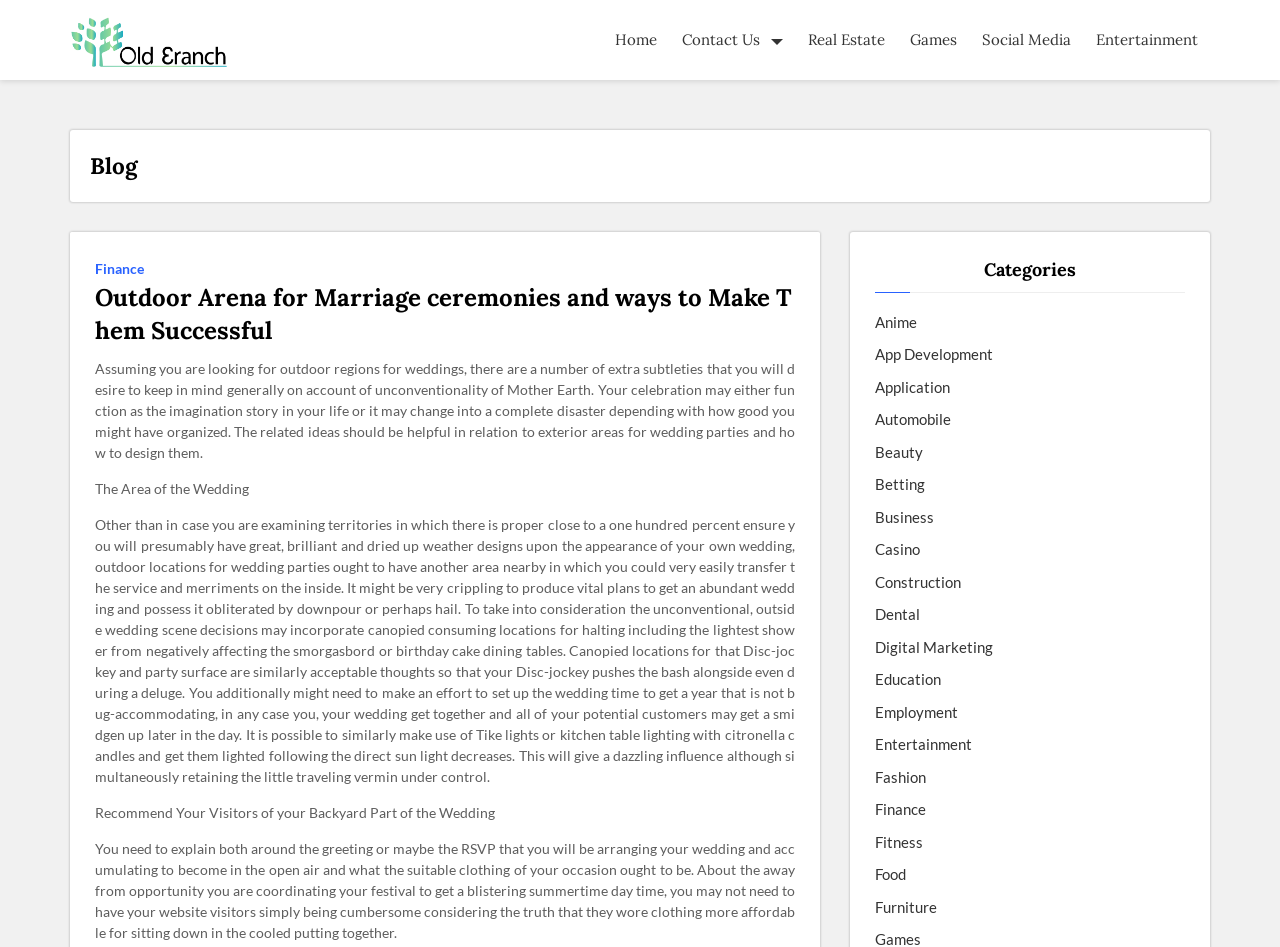Offer an in-depth caption of the entire webpage.

This webpage is about outdoor arenas for marriage ceremonies and ways to make them successful. At the top, there is a navigation menu with links to "Home", "Contact Us", "Real Estate", "Games", "Social Media", and "Entertainment". Below the navigation menu, there is a heading "Blog" followed by a subheading "Outdoor Arena for Marriage ceremonies and ways to Make Them Successful".

The main content of the webpage is divided into sections. The first section discusses the importance of considering the weather when planning an outdoor wedding, suggesting having a backup plan in case of bad weather. The second section talks about the area of the wedding, recommending having a nearby indoor space in case of unexpected weather changes. It also suggests using canopied areas for the DJ and party floor, and setting up the wedding time to avoid bug-accommodating seasons.

The third section advises informing guests about the outdoor setting and dressing accordingly. There are four paragraphs of text in total, providing tips and considerations for planning a successful outdoor wedding.

On the right side of the webpage, there is a list of categories, including "Anime", "App Development", "Application", and many others, with a total of 20 categories. Each category is a link, and they are arranged vertically in a single column.